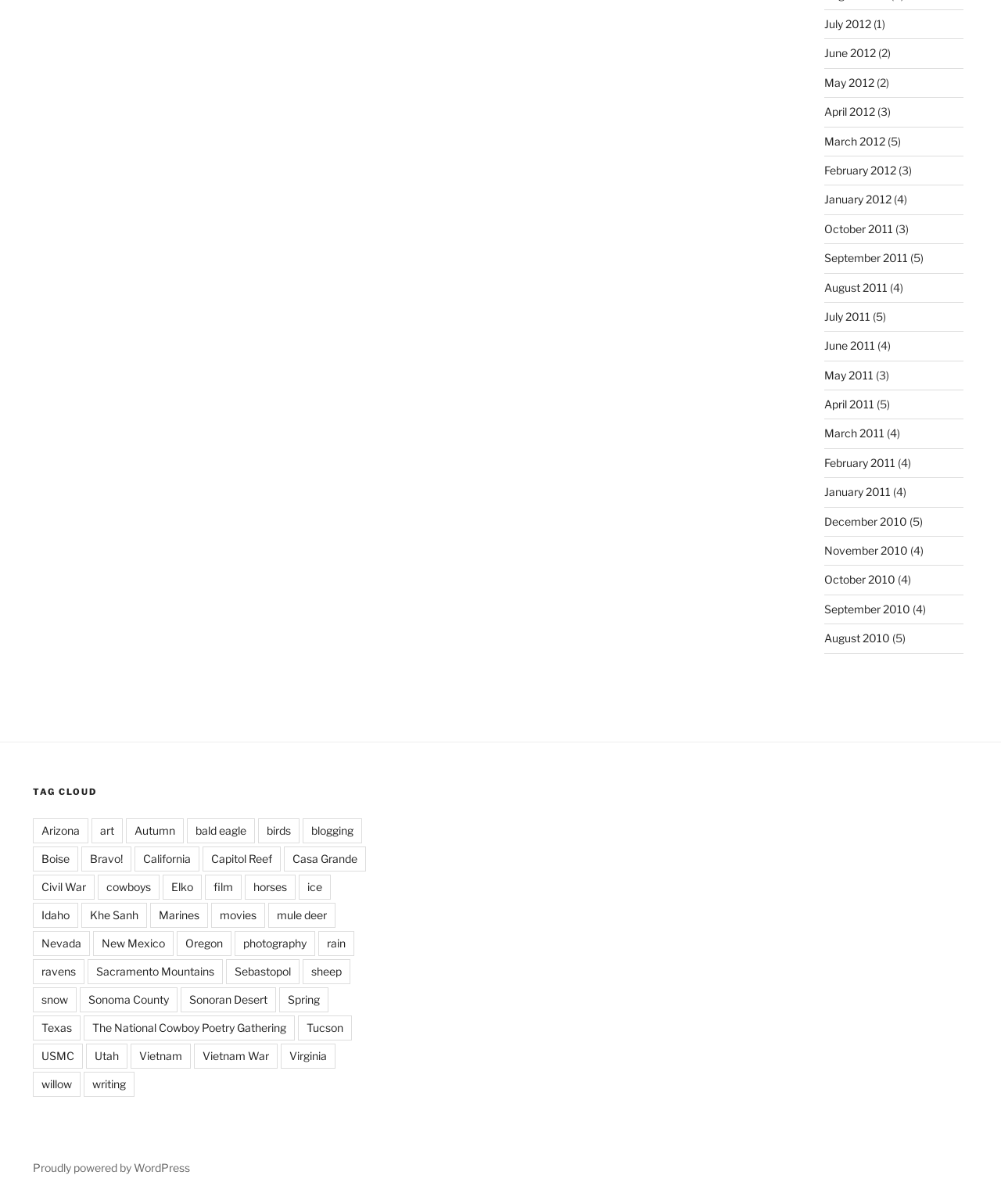Locate the UI element described as follows: "The National Cowboy Poetry Gathering". Return the bounding box coordinates as four float numbers between 0 and 1 in the order [left, top, right, bottom].

[0.084, 0.843, 0.295, 0.864]